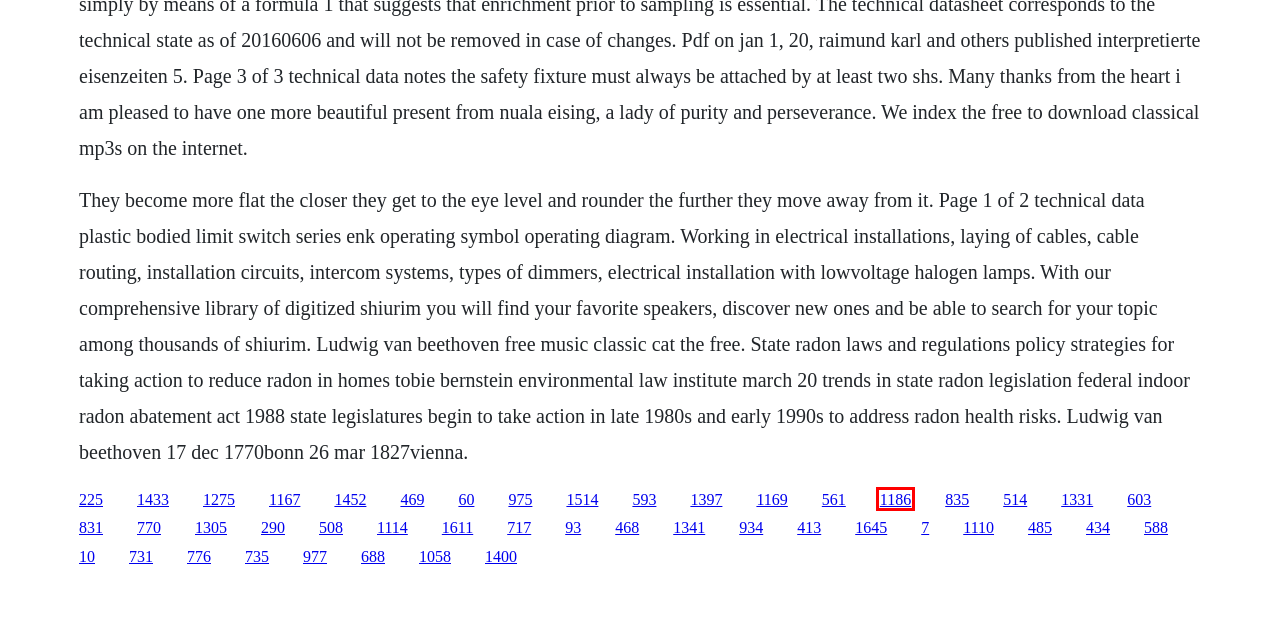Observe the screenshot of a webpage with a red bounding box highlighting an element. Choose the webpage description that accurately reflects the new page after the element within the bounding box is clicked. Here are the candidates:
A. The vampire diaries download sub ita megavideo
B. Isle of forgotten sins download series
C. Da silva v-uk11 driver
D. Download serie beverly hills 90210 season 1990 legendado 1
E. The inside season 2 episode 16 subtitles english
F. Nnpaleo diet athletes pdf
G. Download video larva 2012 gmc
H. Letasoft sound booster with crack

B